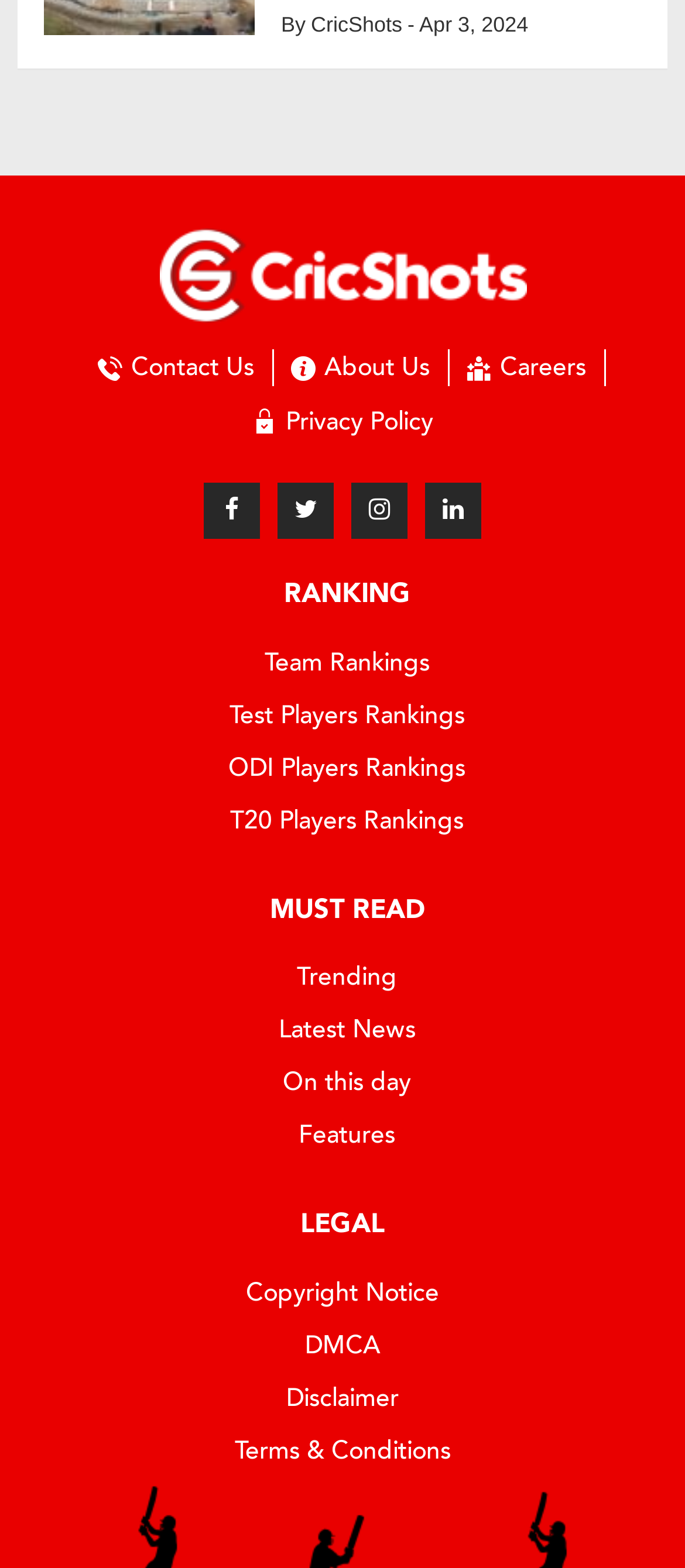Use a single word or phrase to answer the question: 
How many social media links are available?

4